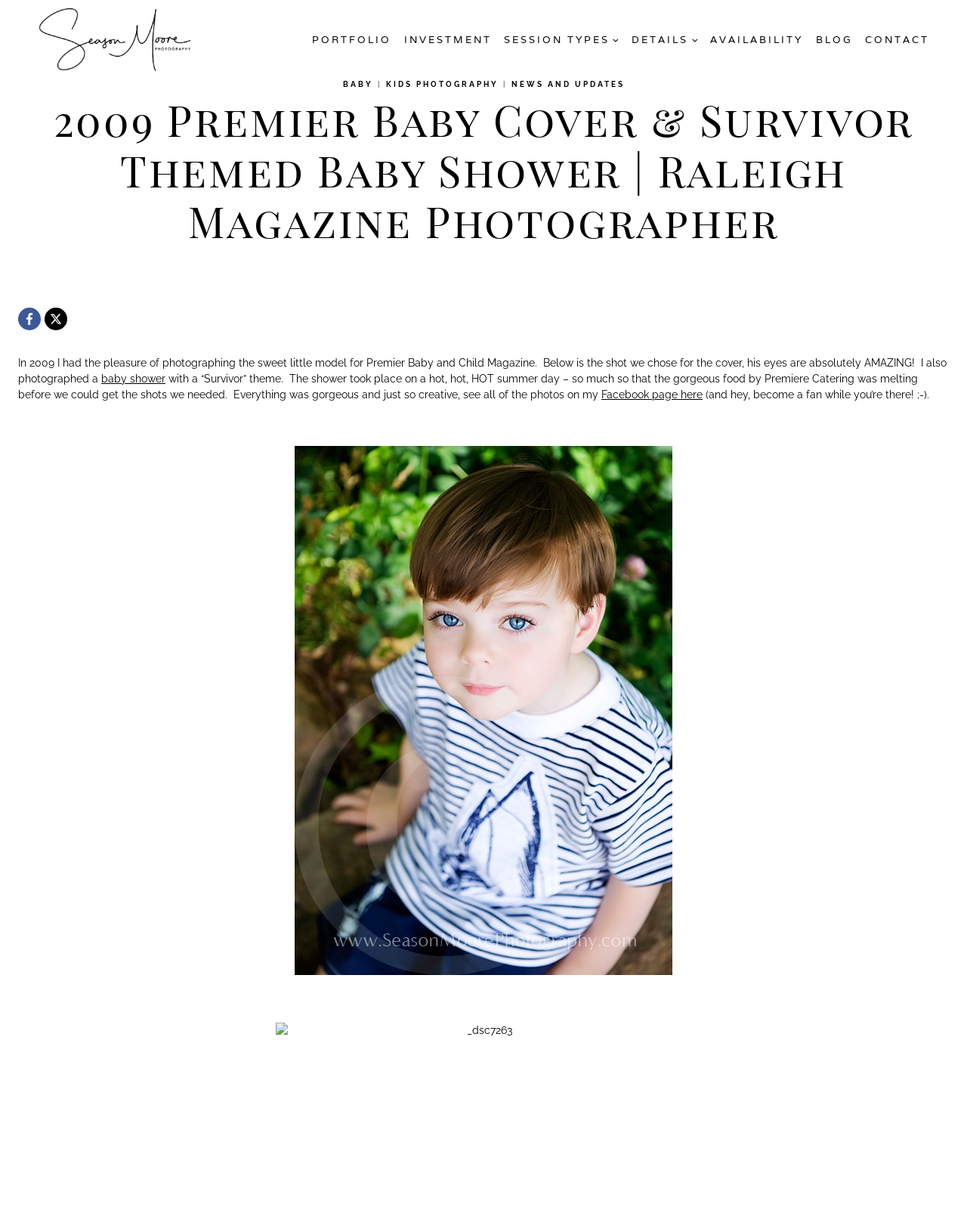Give an extensive and precise description of the webpage.

This webpage is a photographer's portfolio, specifically showcasing a 2009 Premier Baby cover shoot and a Survivor-themed baby shower. At the top left, there is a logo and link to "Season Moore Photography". 

Above the main content, there is a navigation menu with links to "PORTFOLIO", "INVESTMENT", "SESSION TYPES", "DETAILS", "AVAILABILITY", "BLOG", and "CONTACT". 

The main content is divided into two sections. The top section has a header with links to "BABY", "KIDS PHOTOGRAPHY", and "NEWS AND UPDATES". Below the header, there is a title "2009 Premier Baby Cover & Survivor Themed Baby Shower | Raleigh Magazine Photographer". 

The bottom section starts with a paragraph of text describing the photographer's experience shooting for Premier Baby and Child Magazine, including a link to "baby shower". The text also mentions the challenges of shooting on a hot summer day and the creativity of the event. There is a link to the photographer's "Facebook page" to view more photos. 

Below the text, there is a large image of the cover shot, taking up most of the width of the page. 

At the top right, there are links to "Facebook" and an "X" icon. At the bottom right, there is a "Scroll to top" button.